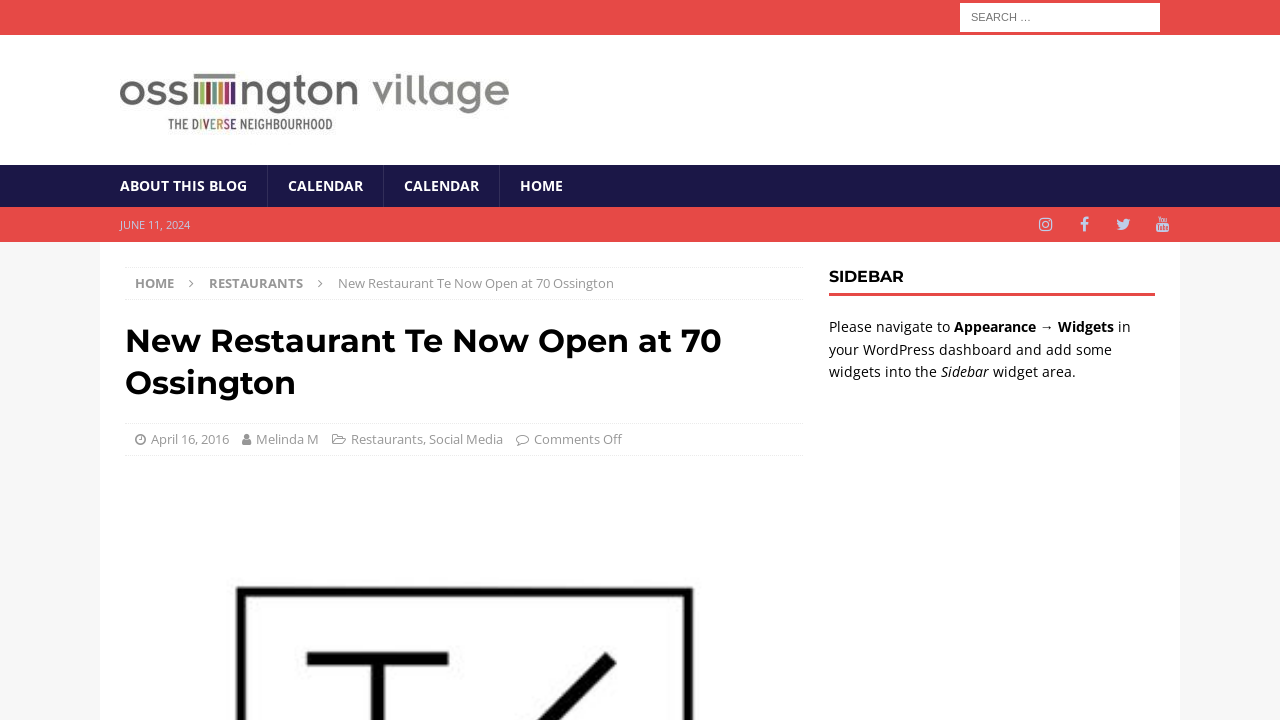What is the instruction mentioned in the sidebar?
Please give a detailed answer to the question using the information shown in the image.

I found the answer by looking at the StaticText elements in the sidebar section which provide instructions on how to add widgets to the sidebar.